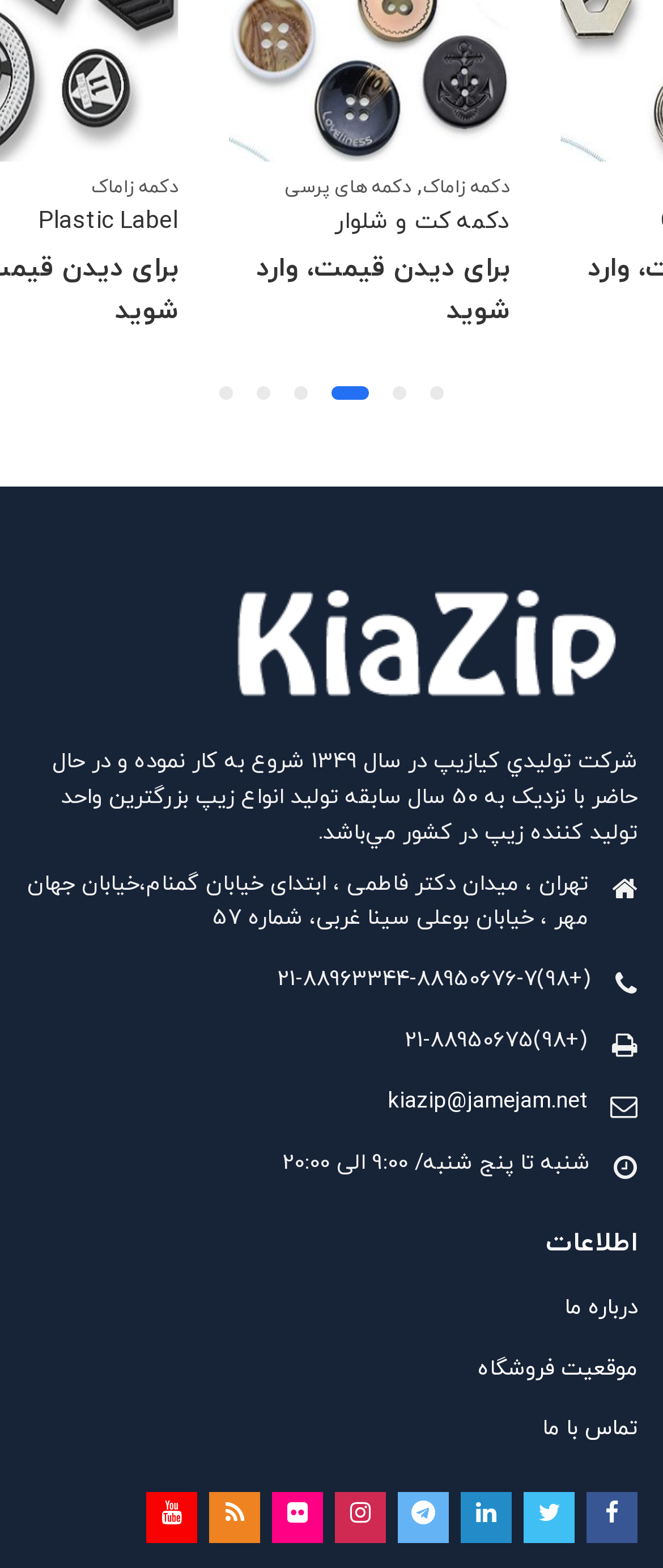What is the company name?
Can you give a detailed and elaborate answer to the question?

I found the company name by looking at the logo link and the static text that describes the company's history and address.